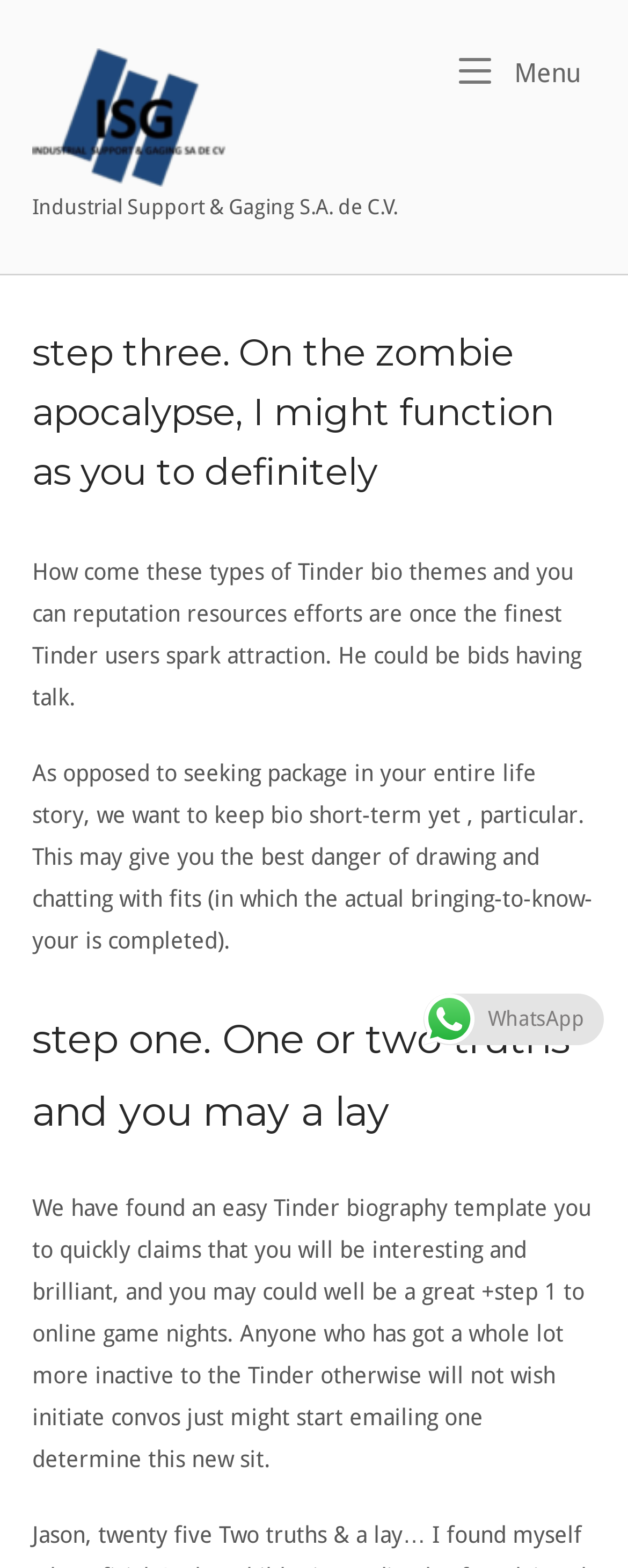Identify the bounding box for the UI element specified in this description: "Menu Menu". The coordinates must be four float numbers between 0 and 1, formatted as [left, top, right, bottom].

[0.731, 0.034, 0.924, 0.061]